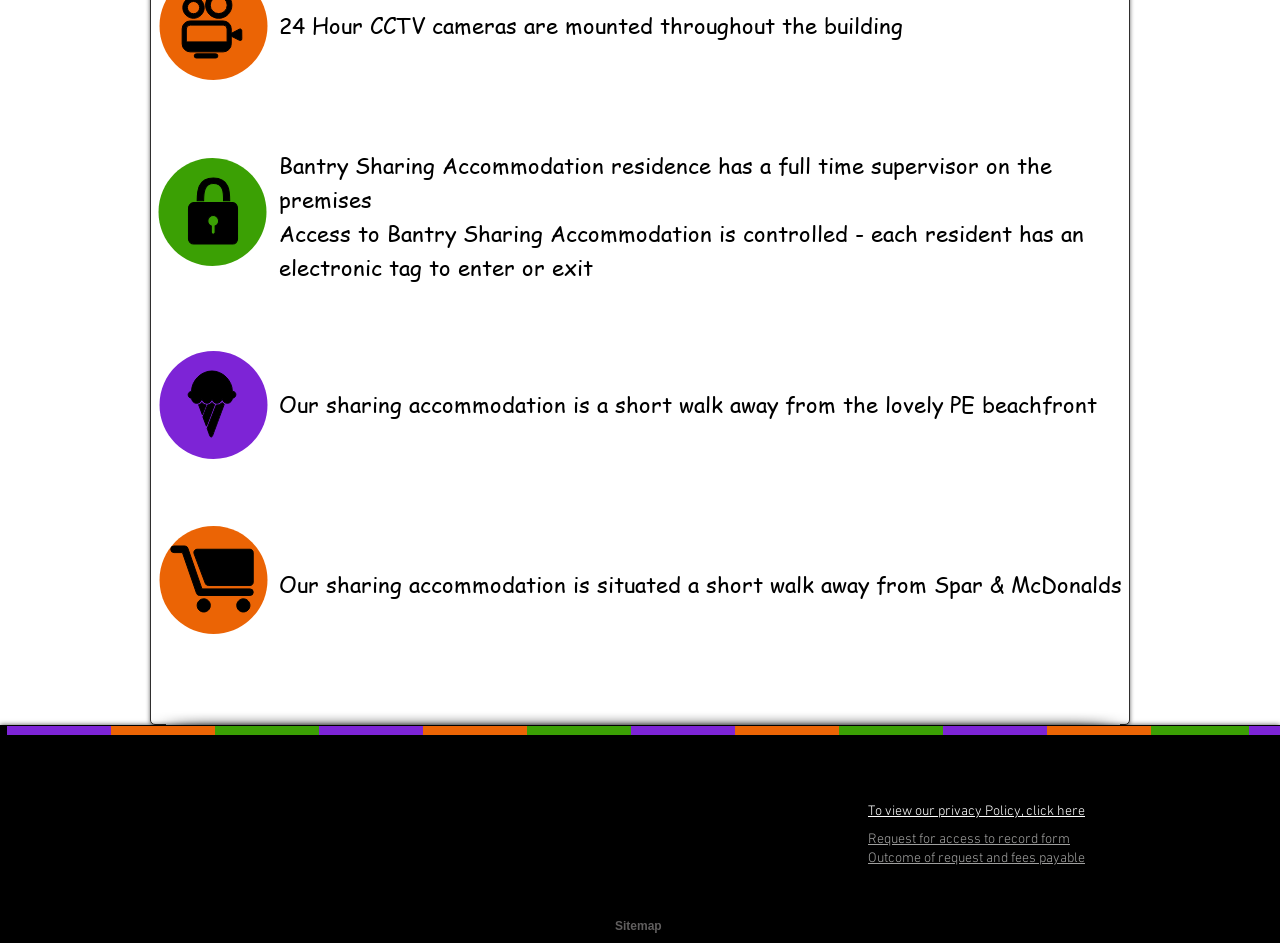Who supervises the Bantry Sharing Accommodation?
Please provide a single word or phrase answer based on the image.

Full time supervisor